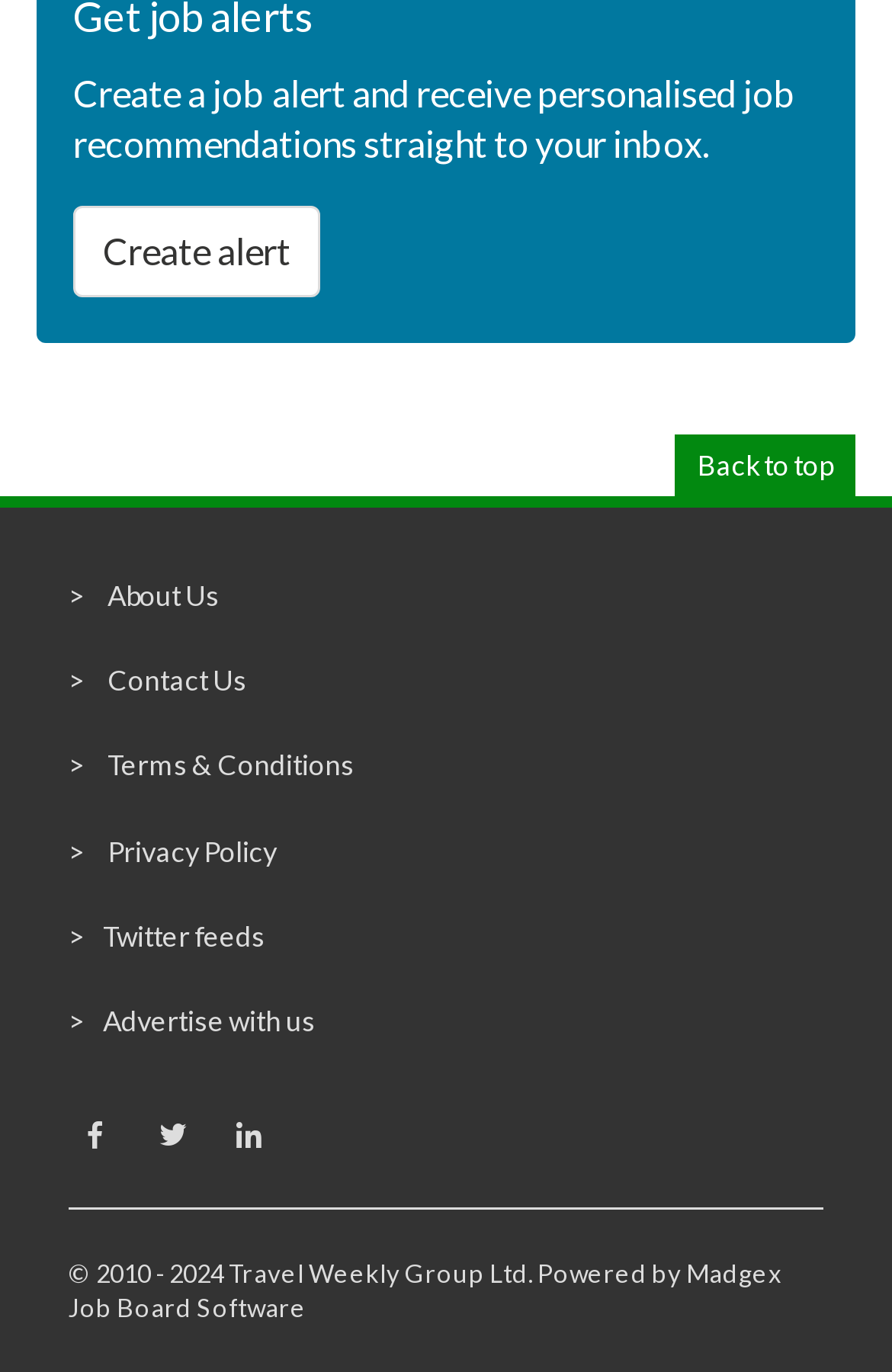Identify and provide the bounding box coordinates of the UI element described: "About Us". The coordinates should be formatted as [left, top, right, bottom], with each number being a float between 0 and 1.

[0.077, 0.404, 0.923, 0.466]